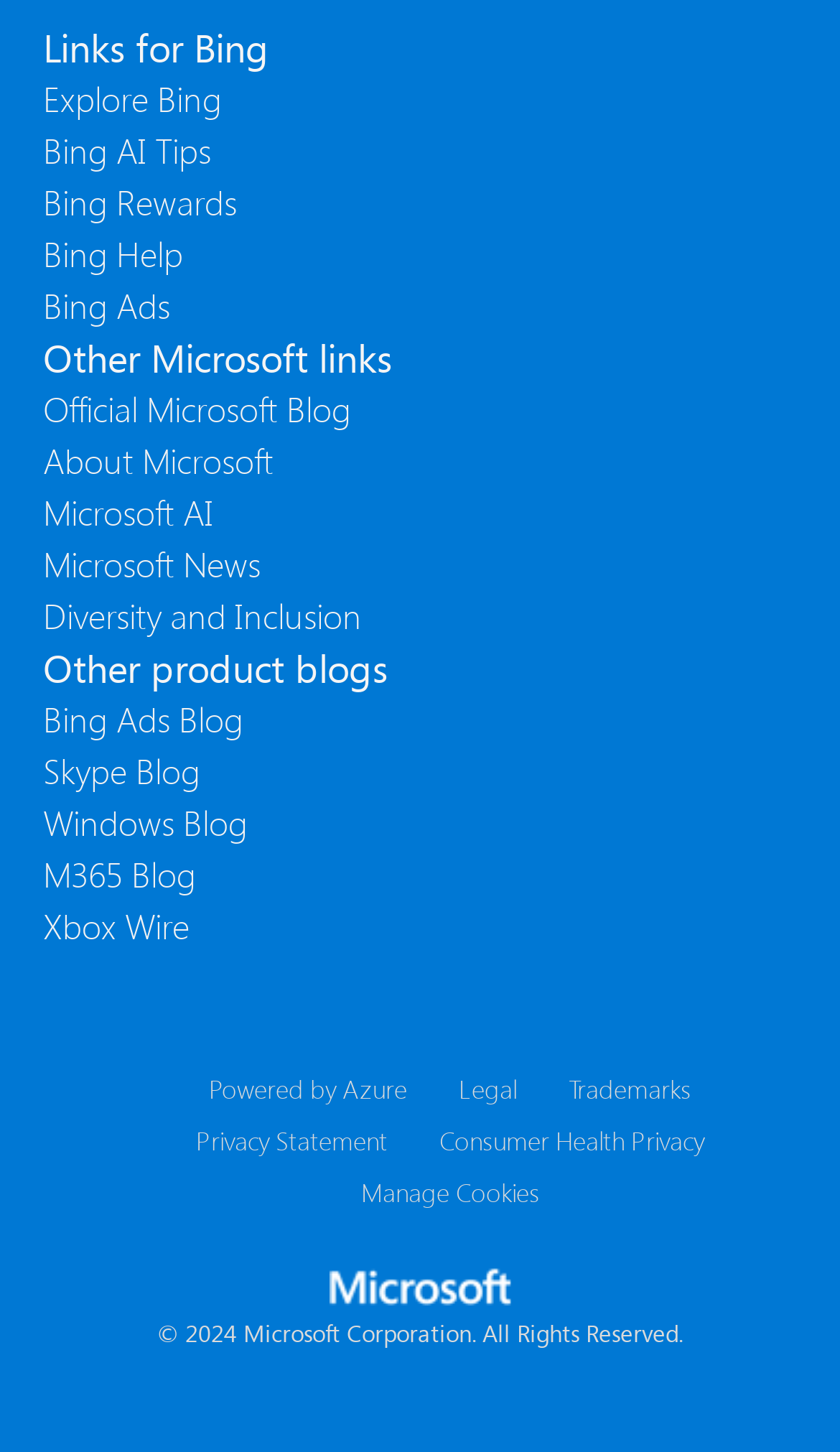Please specify the bounding box coordinates in the format (top-left x, top-left y, bottom-right x, bottom-right y), with values ranging from 0 to 1. Identify the bounding box for the UI component described as follows: Official Microsoft Blog

[0.051, 0.266, 0.418, 0.298]